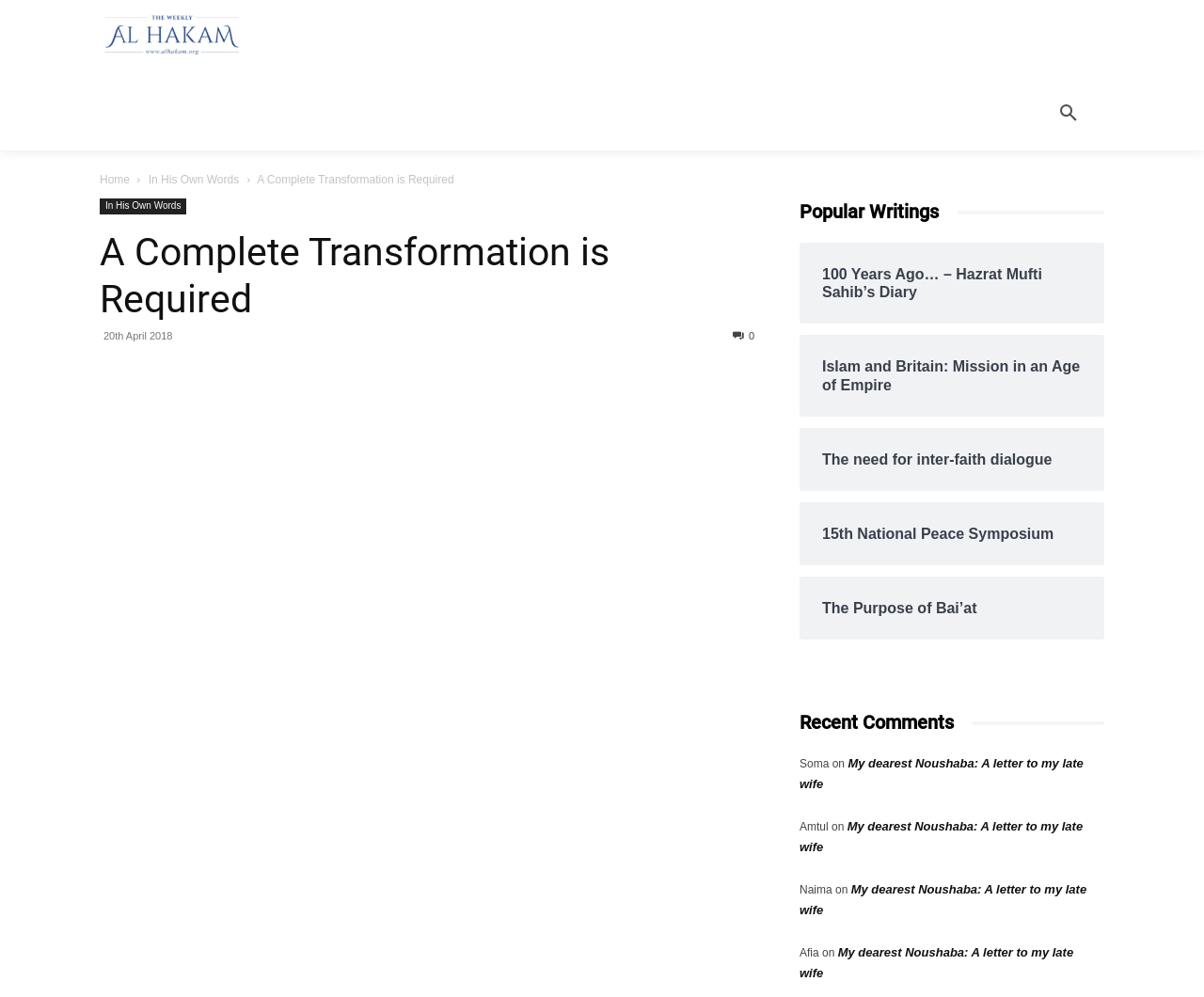Identify the bounding box of the UI element described as follows: "AHI Podcast". Provide the coordinates as four float numbers in the range of 0 to 1 [left, top, right, bottom].

[0.488, 0.0, 0.58, 0.075]